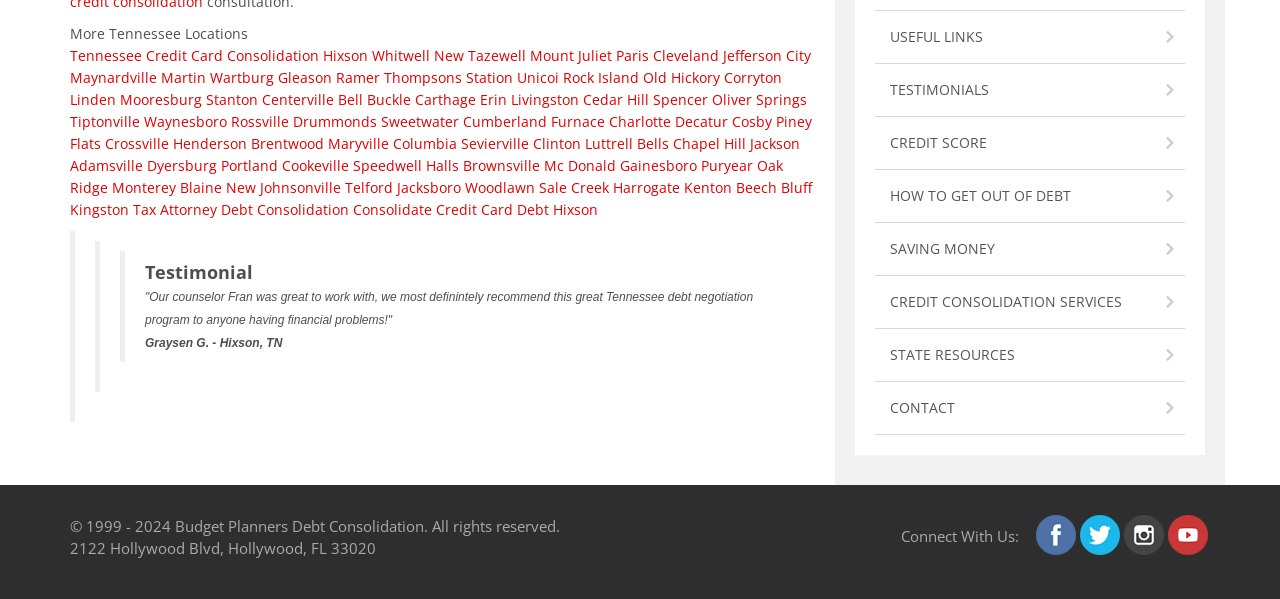Based on the element description: "Cedar Hill", identify the UI element and provide its bounding box coordinates. Use four float numbers between 0 and 1, [left, top, right, bottom].

[0.455, 0.151, 0.507, 0.182]